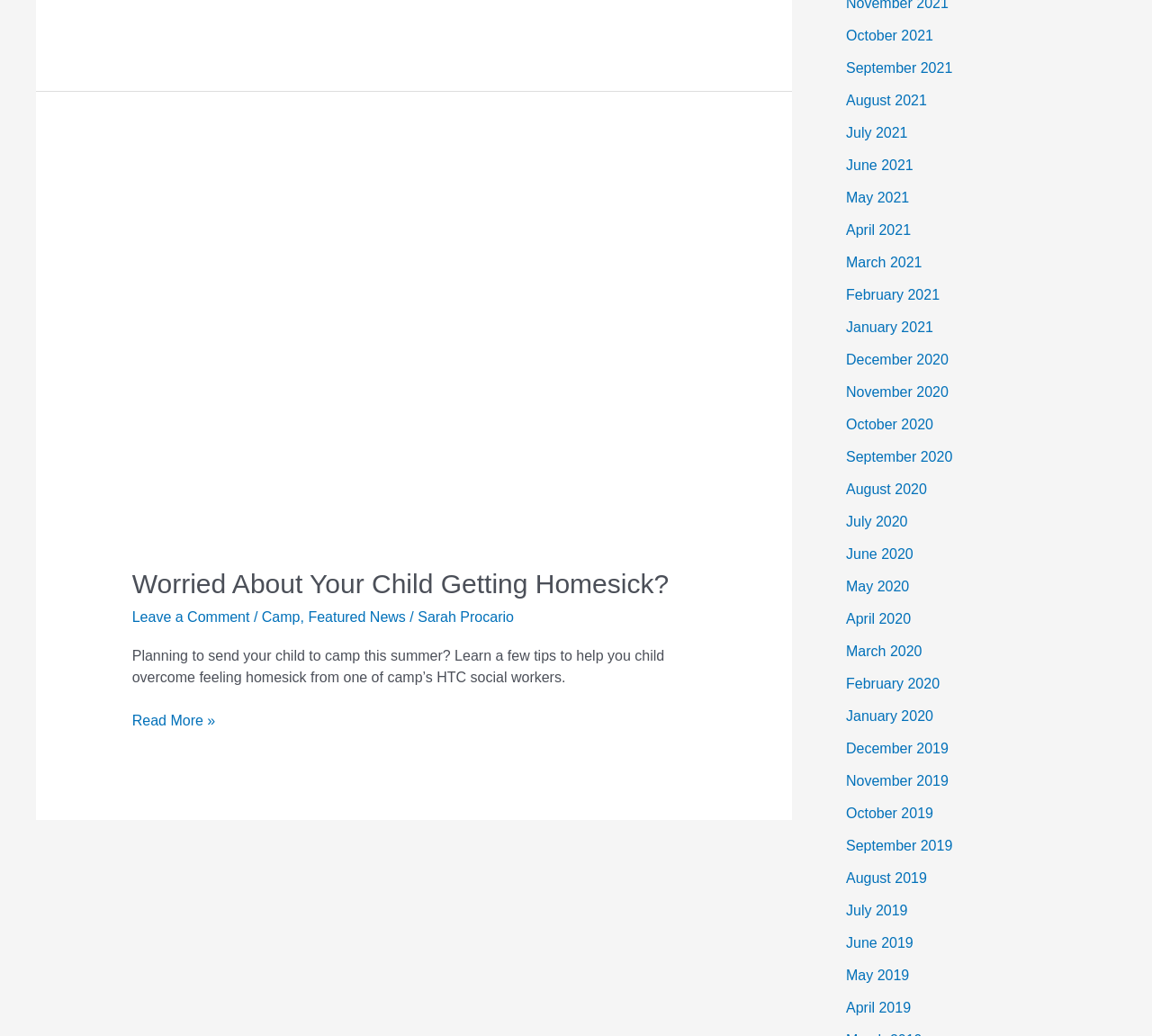What are the archives of the website?
Offer a detailed and full explanation in response to the question.

The archives of the website can be found in the link elements with the text 'October 2021', 'September 2021', ..., 'December 2019' which are child elements of the article element, suggesting that the website has monthly archives from 2019 to 2021.